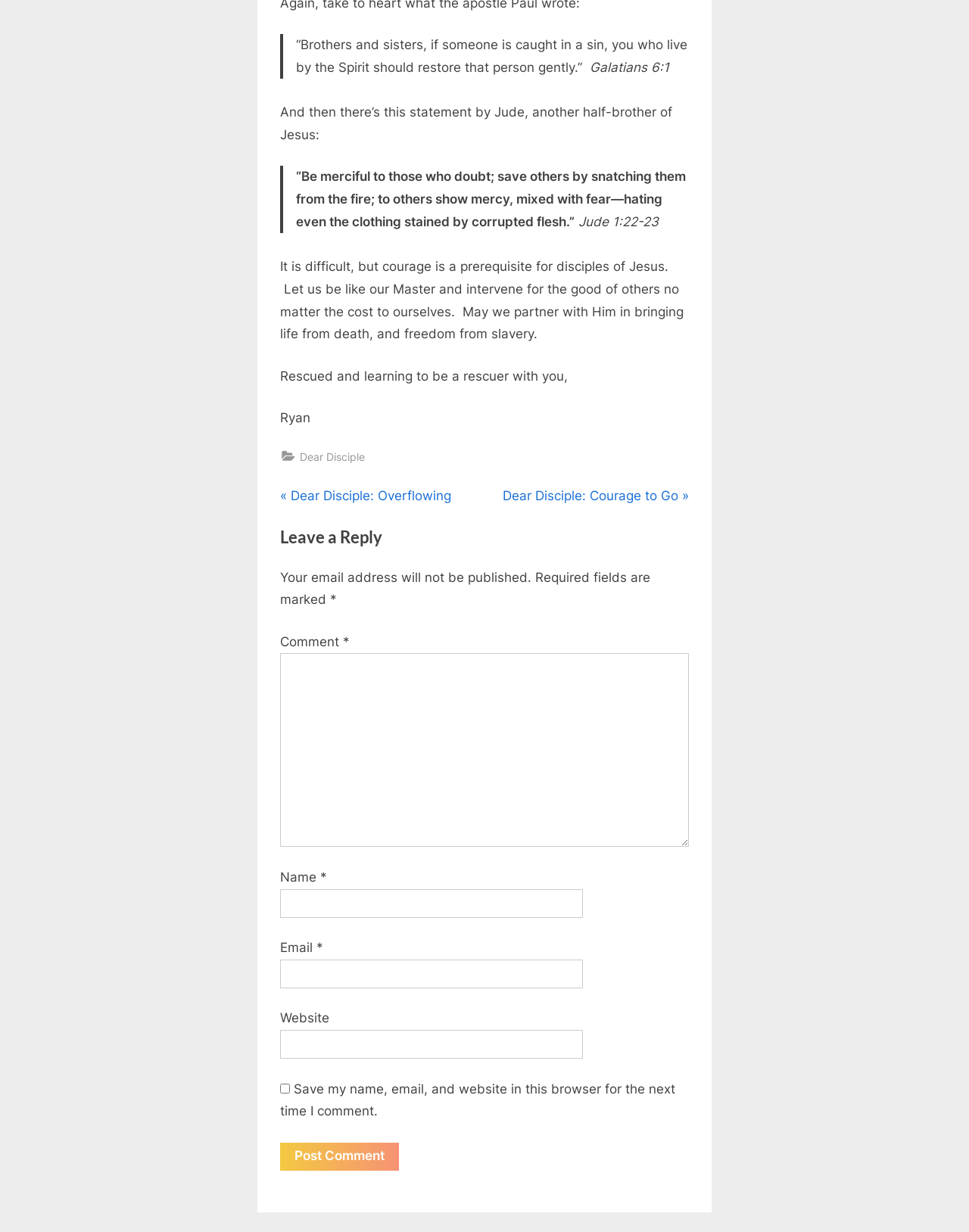Using the provided description: "parent_node: Comment * name="comment"", find the bounding box coordinates of the corresponding UI element. The output should be four float numbers between 0 and 1, in the format [left, top, right, bottom].

[0.289, 0.53, 0.711, 0.688]